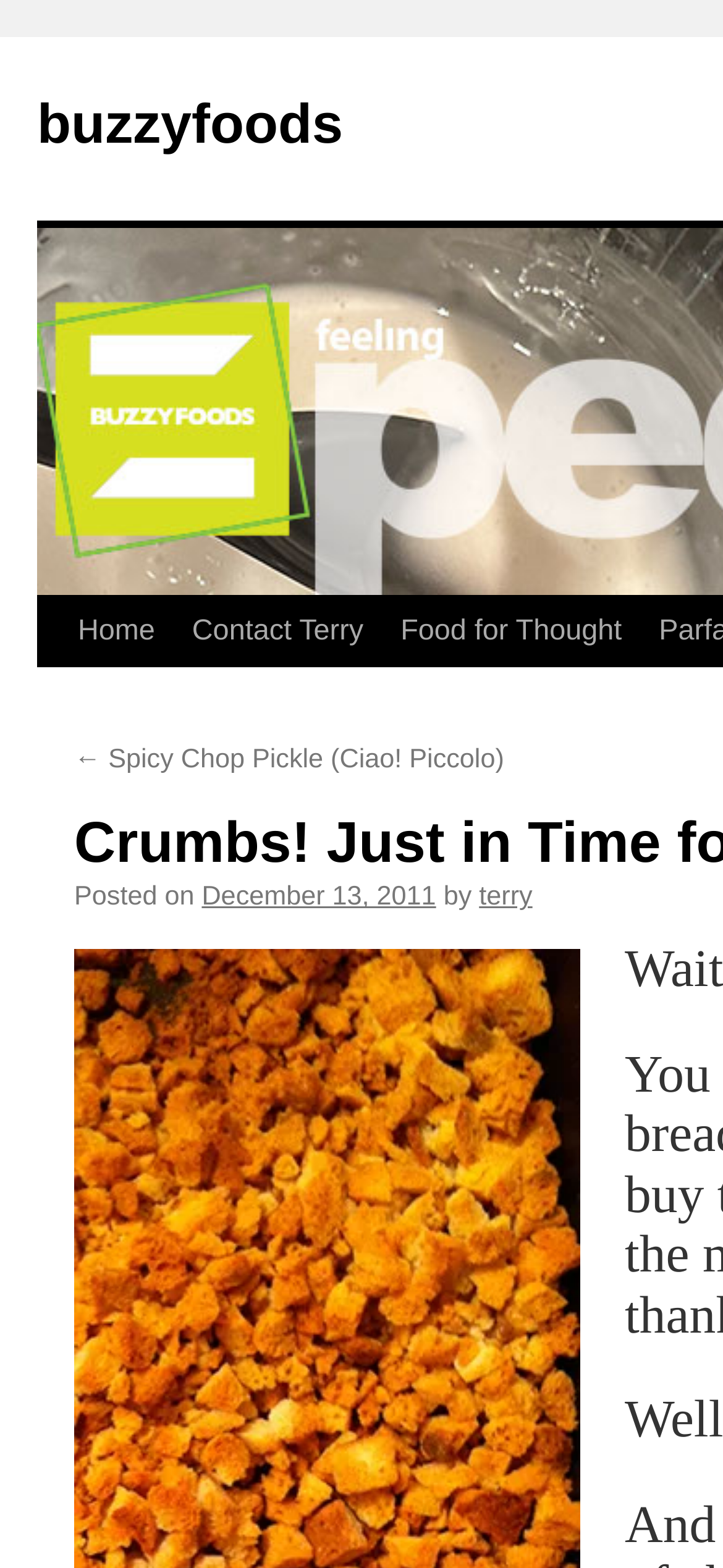Please examine the image and provide a detailed answer to the question: What is the name of the website?

I determined the name of the website by looking at the link element with the text 'buzzyfoods' at the top of the page, which is likely the website's title or logo.